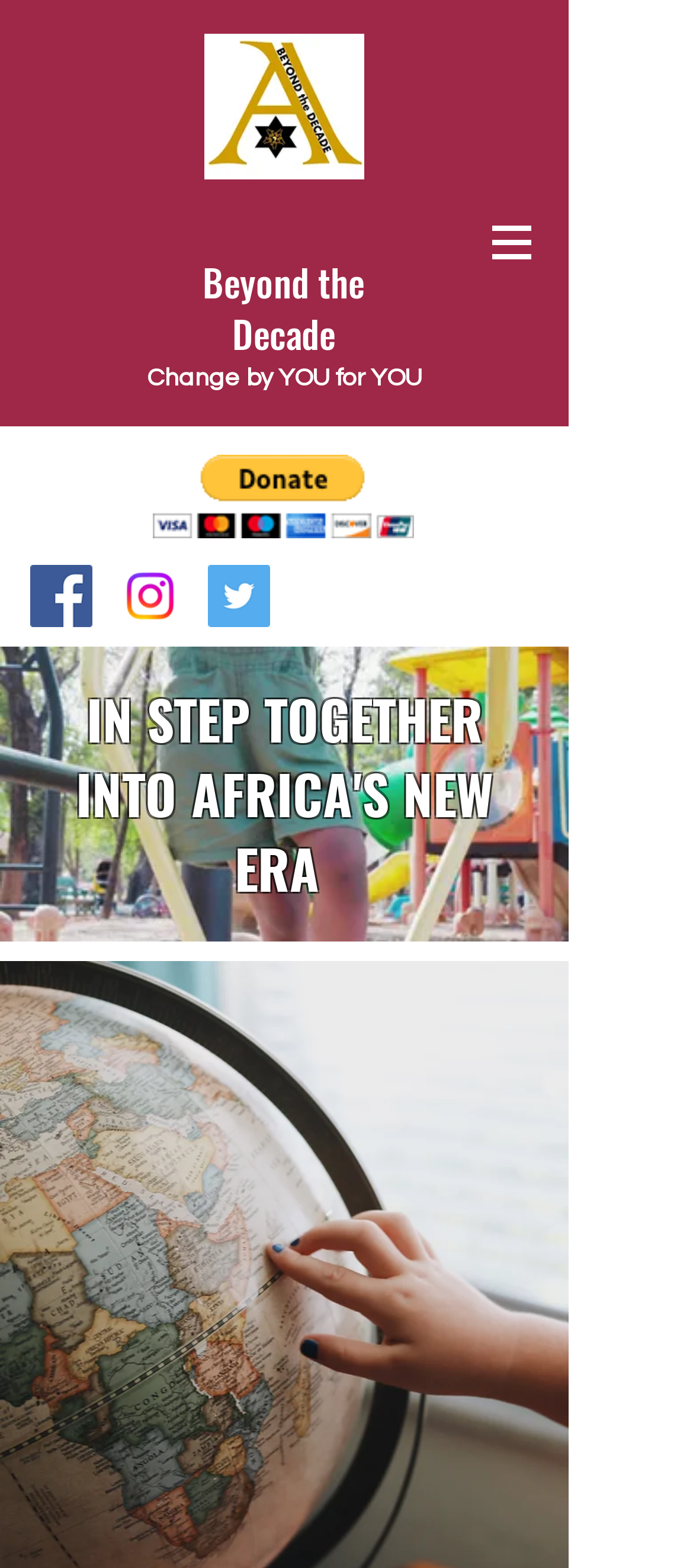Describe the entire webpage, focusing on both content and design.

The webpage appears to be a community-focused platform, with a prominent image of a logo, "1-New Logo - Beyond the Decade.jpg", situated near the top left corner of the page. Below the logo, there is a link to "Beyond the Decade" and a button to "Open navigation menu" on the top right corner.

On the left side of the page, there is a link to "Change by YOU for YOU" and a button to "Donate via PayPal". Below these elements, there is a social bar with links to Facebook, Instagram, and Twitter, each accompanied by their respective icons.

The main content of the page is headed by a large heading that reads "IN STEP TOGETHER INTO AFRICA'S NEW ERA", which spans across most of the page's width. This heading is positioned roughly in the middle of the page, with a significant amount of space above it and some space below it.

Overall, the webpage has a simple and clean layout, with a focus on community development and education, as hinted by the meta description.